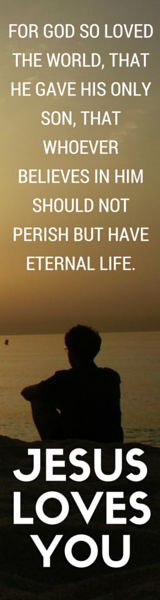What is the message conveyed by the image?
Based on the image, answer the question with as much detail as possible.

The combination of the serene sunset backdrop and the uplifting texts emphasizing a biblical message conveys a message of hope and love, inviting reflection on faith and the promise of eternal life.